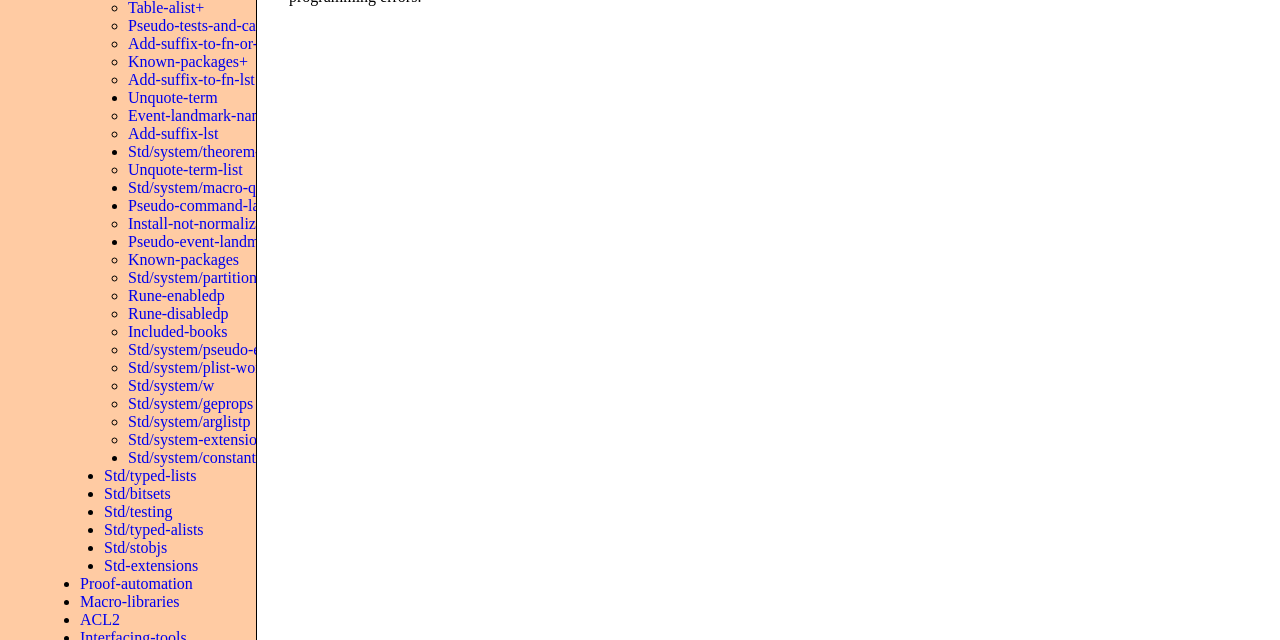Using the description: "Std/typed-lists", identify the bounding box of the corresponding UI element in the screenshot.

[0.081, 0.73, 0.153, 0.756]